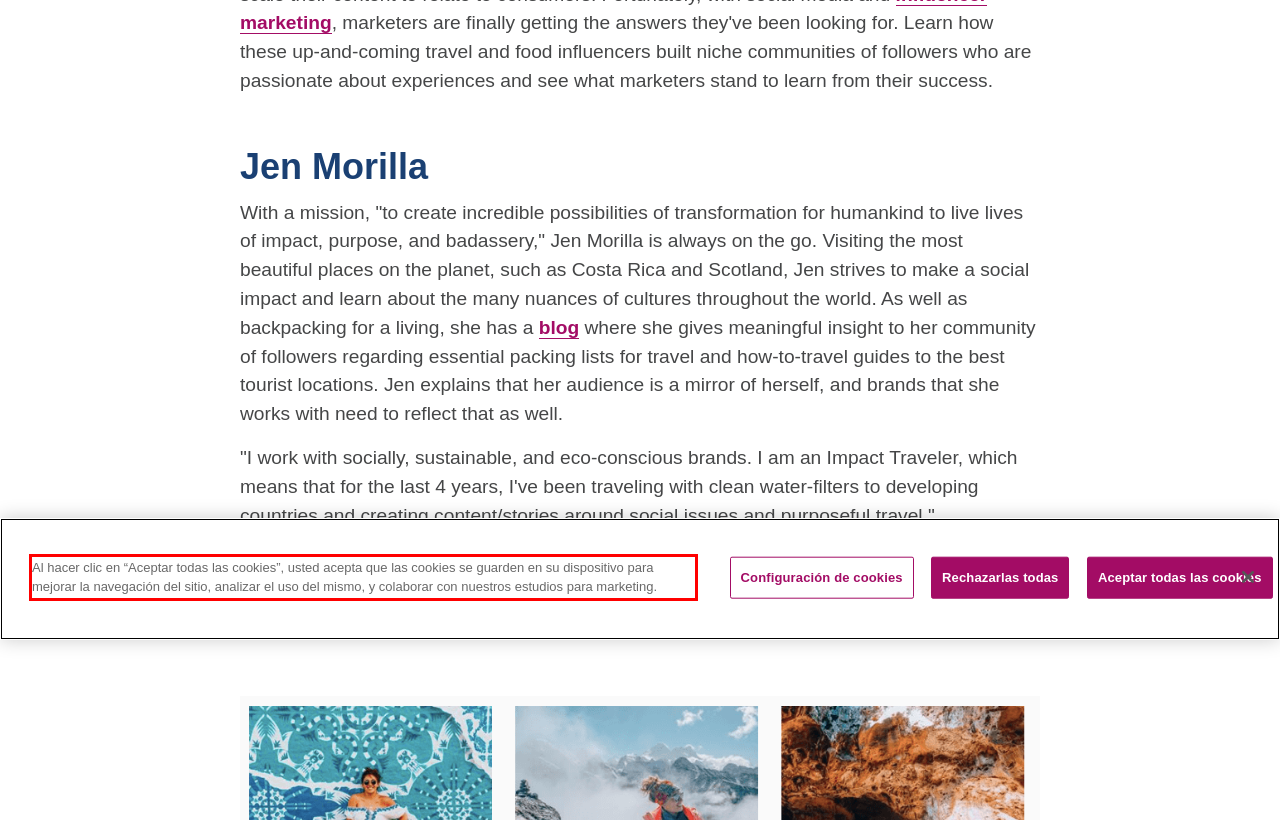From the screenshot of the webpage, locate the red bounding box and extract the text contained within that area.

Al hacer clic en “Aceptar todas las cookies”, usted acepta que las cookies se guarden en su dispositivo para mejorar la navegación del sitio, analizar el uso del mismo, y colaborar con nuestros estudios para marketing.